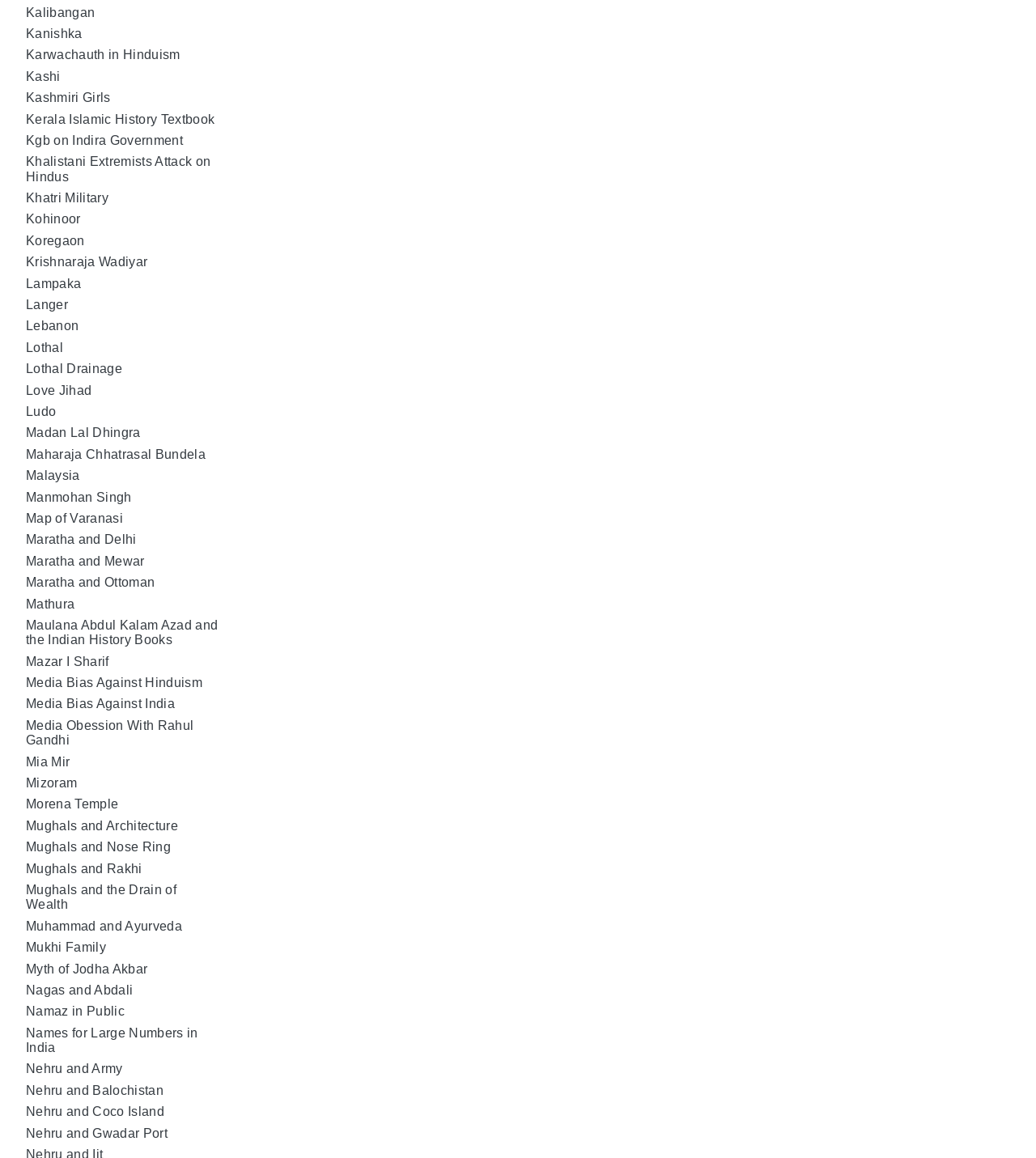Identify the bounding box coordinates for the element that needs to be clicked to fulfill this instruction: "Read about Khalistani Extremists Attack on Hindus". Provide the coordinates in the format of four float numbers between 0 and 1: [left, top, right, bottom].

[0.025, 0.134, 0.212, 0.159]